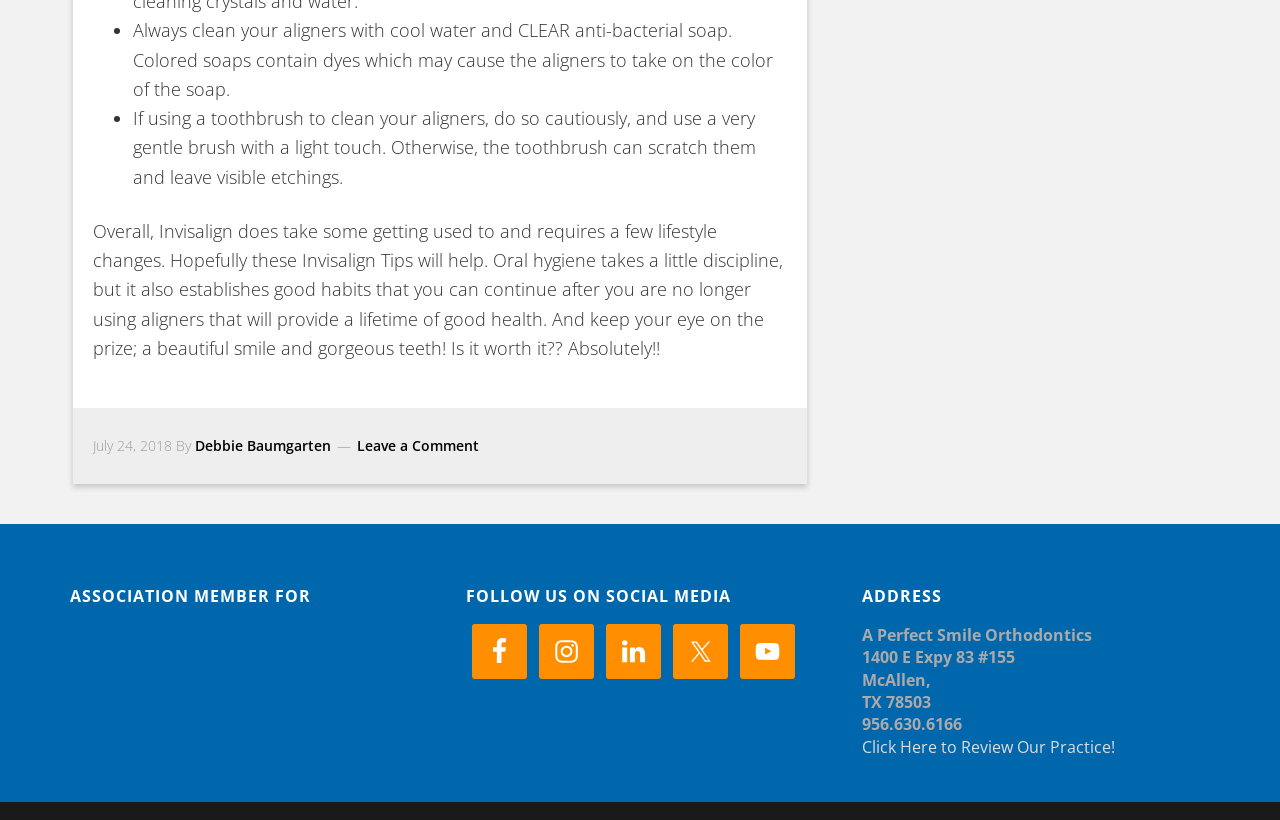Based on the image, please respond to the question with as much detail as possible:
What is the recommended way to clean Invisalign aligners?

According to the webpage, it is recommended to clean Invisalign aligners with cool water and CLEAR anti-bacterial soap, as colored soaps may cause the aligners to take on the color of the soap.